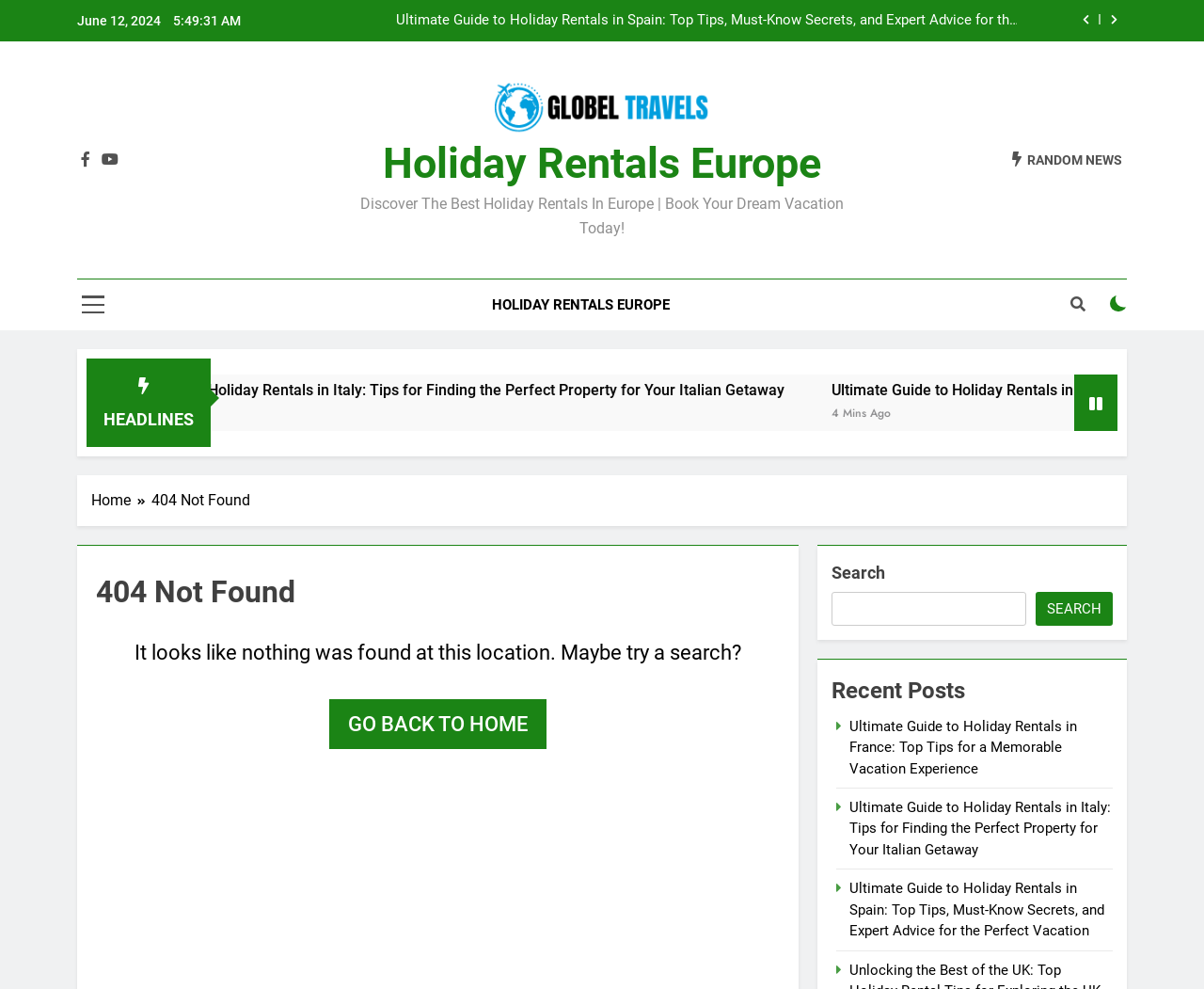Bounding box coordinates are to be given in the format (top-left x, top-left y, bottom-right x, bottom-right y). All values must be floating point numbers between 0 and 1. Provide the bounding box coordinate for the UI element described as: Holiday Rentals Europe

[0.397, 0.282, 0.568, 0.334]